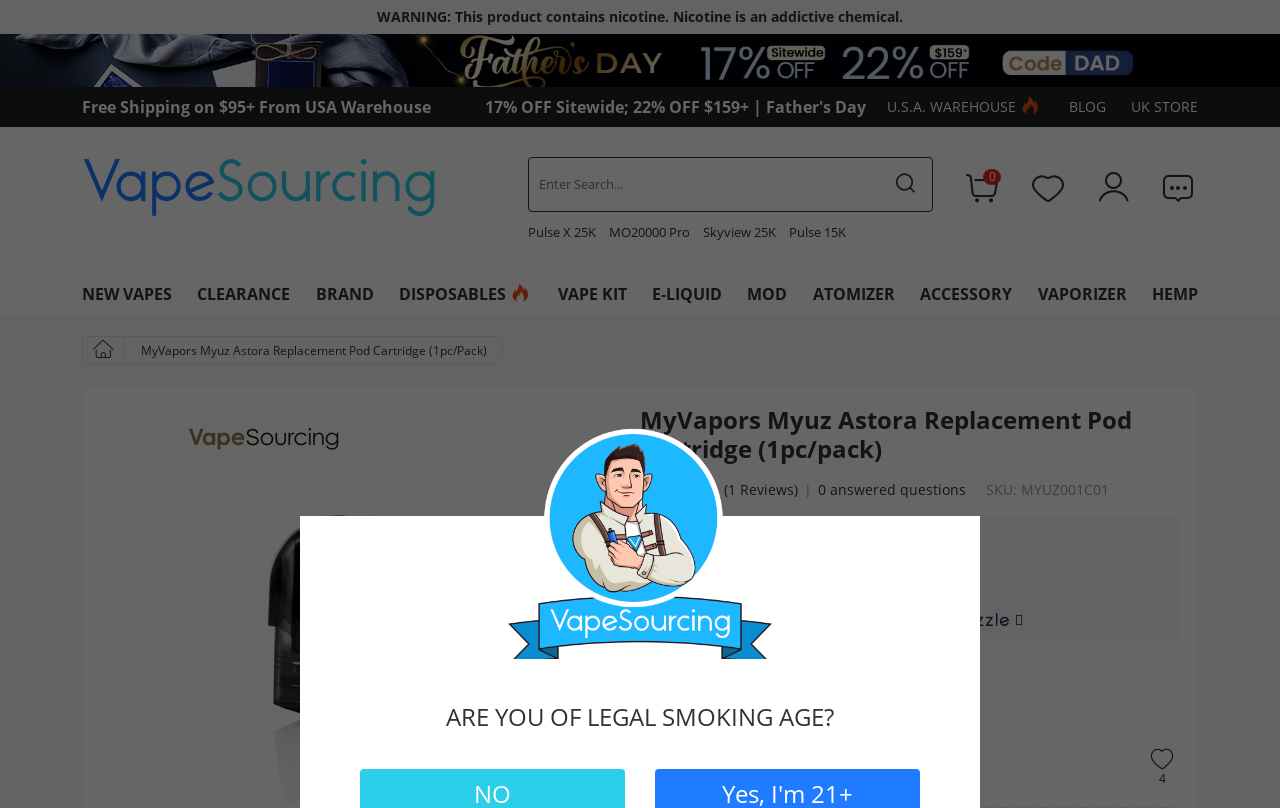What is the price of the MyVapors Myuz Astora Replacement Pod Cartridge?
Using the screenshot, give a one-word or short phrase answer.

$1.59